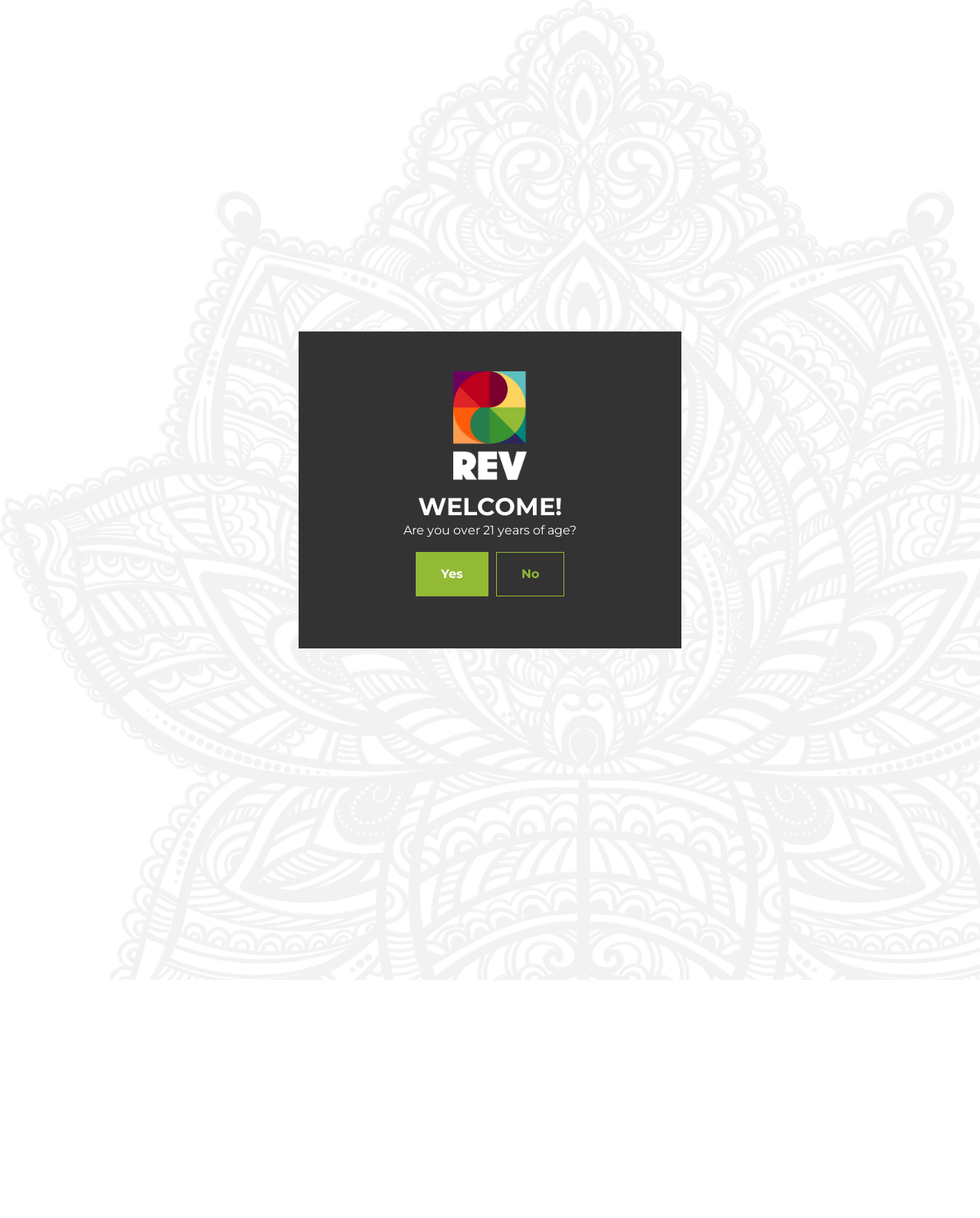What can be searched using the searchbox?
Please give a well-detailed answer to the question.

The searchbox is likely used to search for medical cannabis products, as the website is a medical cannabis dispensary and has a menu of products.